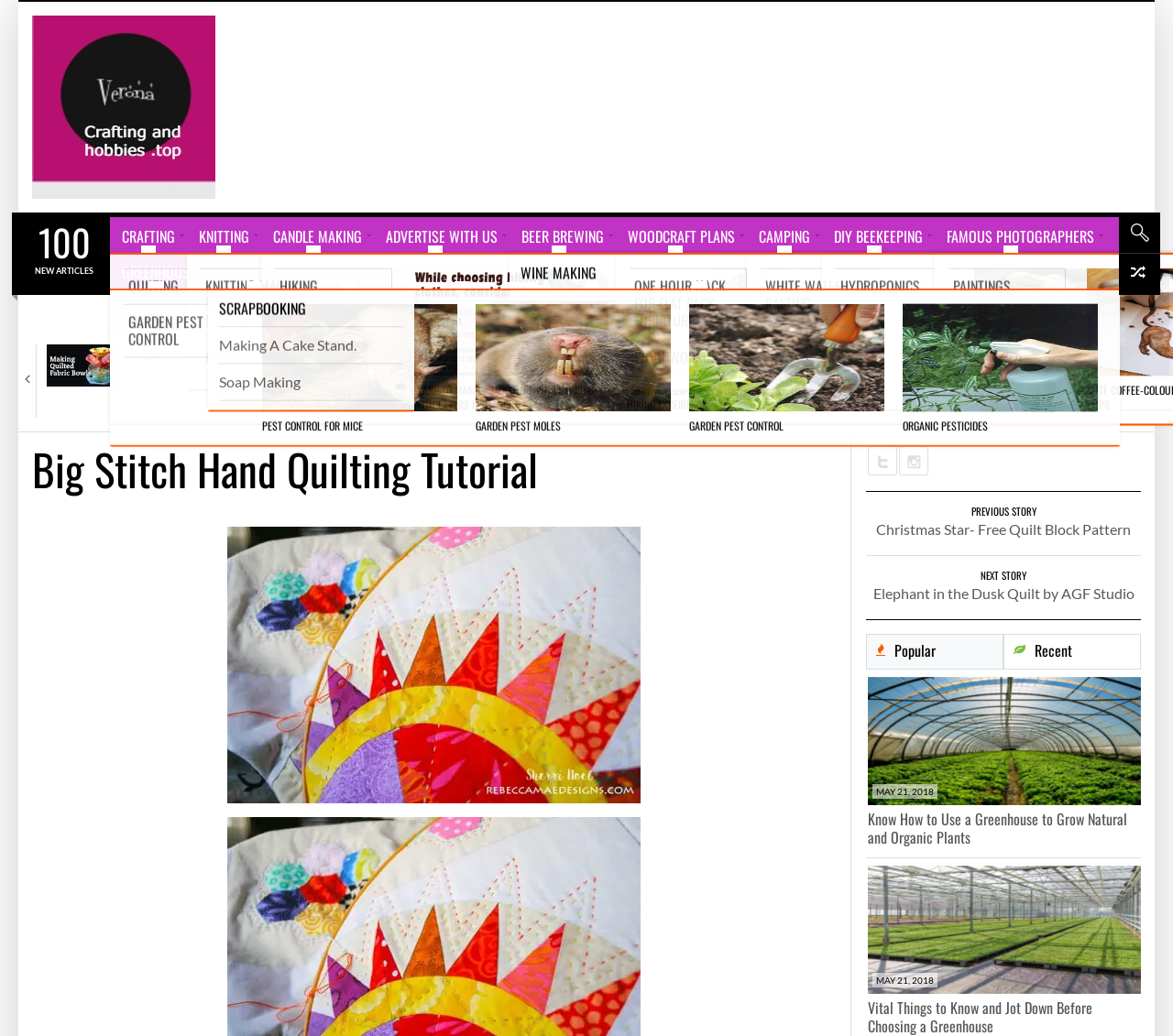Pinpoint the bounding box coordinates of the area that must be clicked to complete this instruction: "Browse the '20 Patritoic American Flag Quilts' collection".

[0.219, 0.332, 0.398, 0.456]